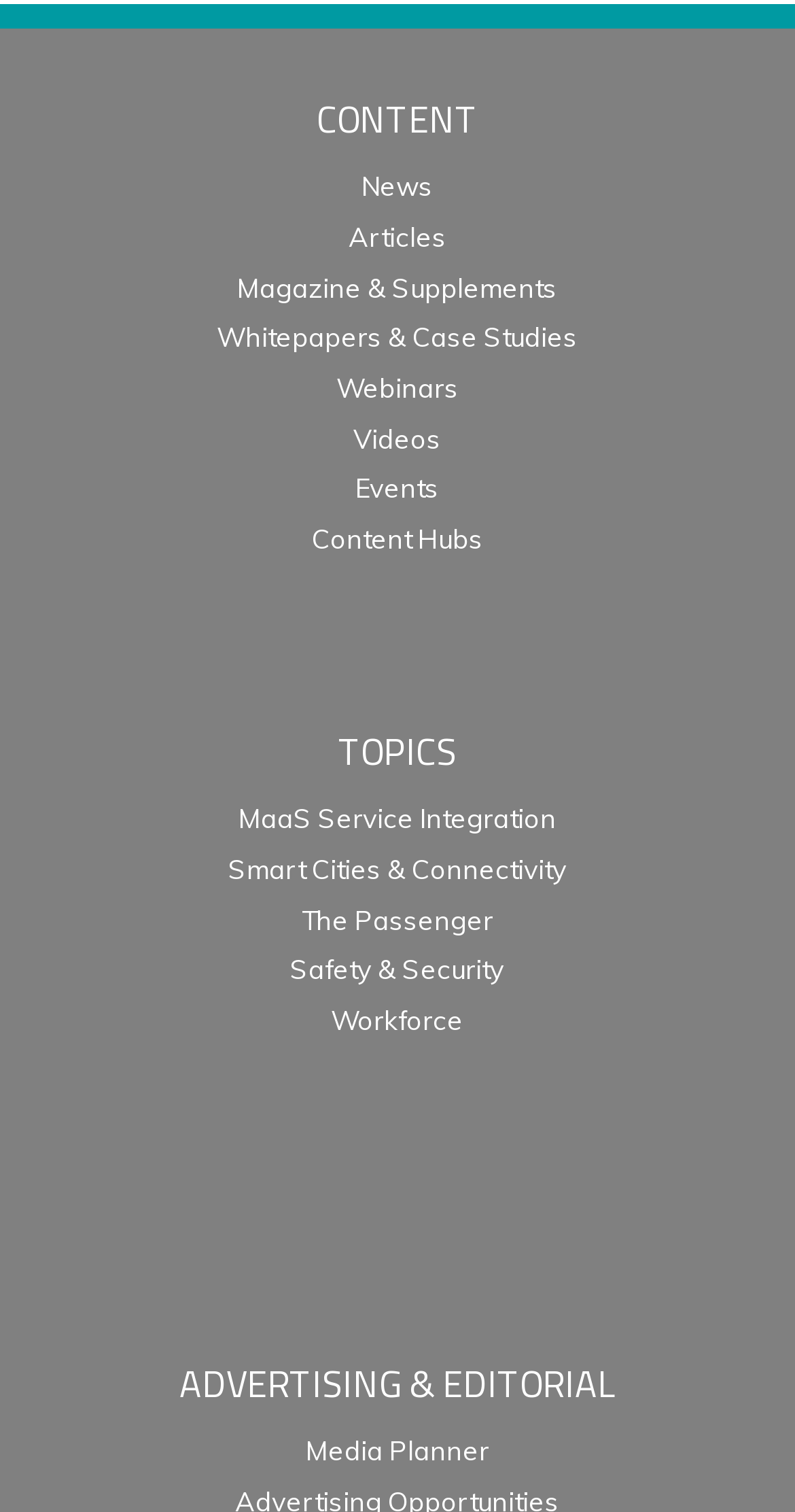Given the element description: "Smart Cities & Connectivity", predict the bounding box coordinates of this UI element. The coordinates must be four float numbers between 0 and 1, given as [left, top, right, bottom].

[0.287, 0.199, 0.713, 0.221]